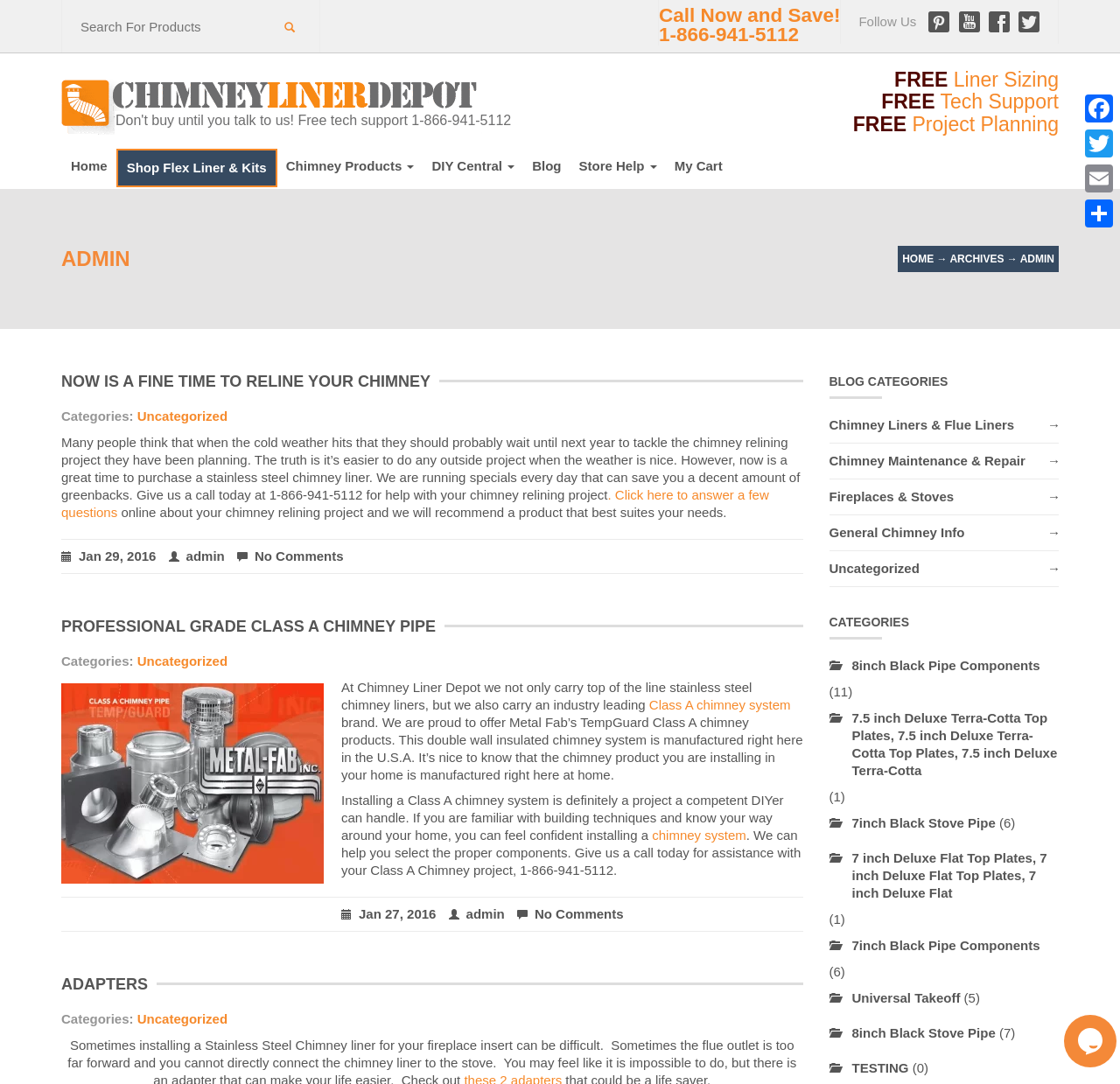Please respond in a single word or phrase: 
What is the name of the company?

Chimney Liner Depot